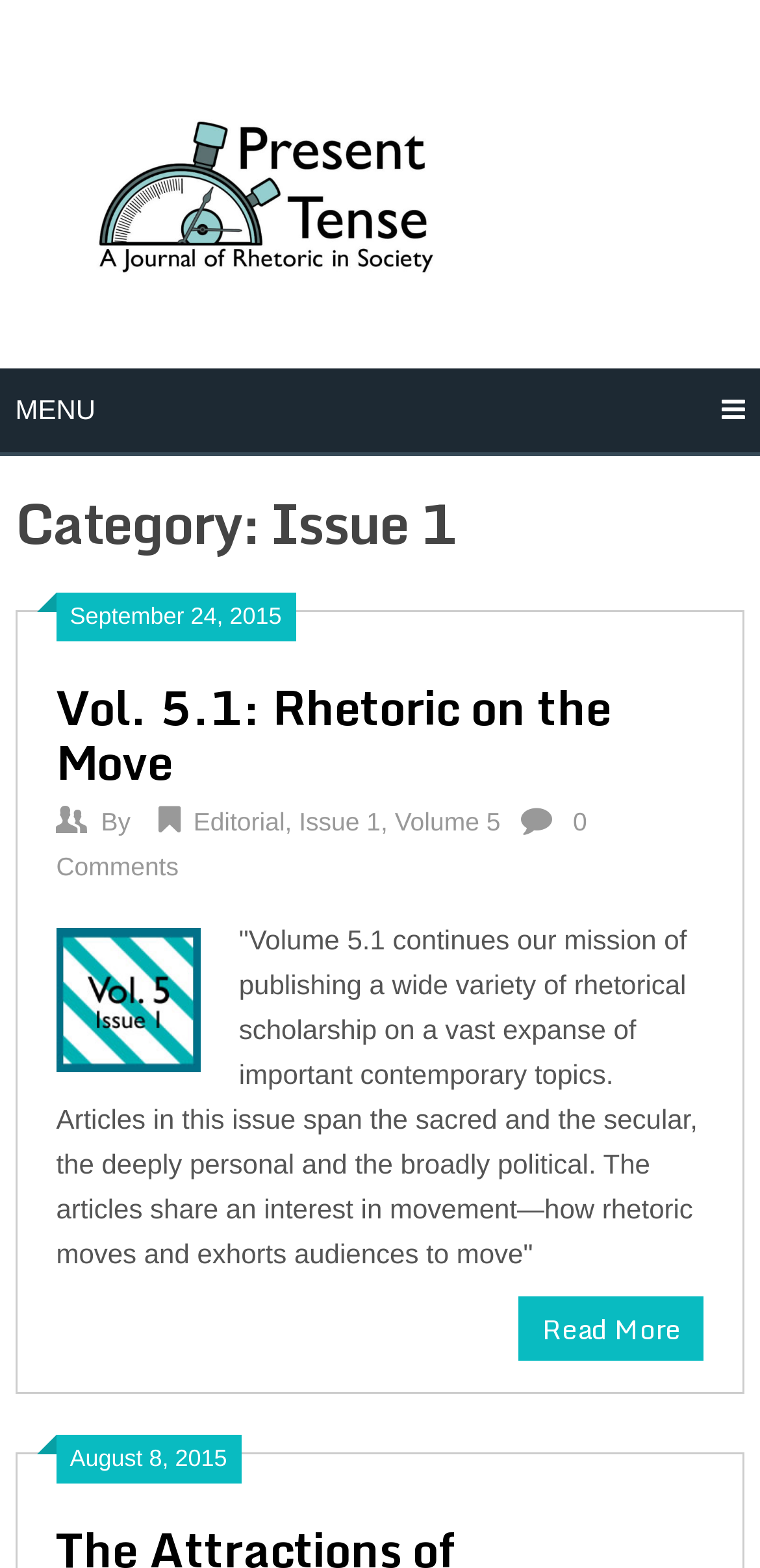Can you find the bounding box coordinates of the area I should click to execute the following instruction: "Open the 'MENU'"?

[0.0, 0.235, 1.0, 0.289]